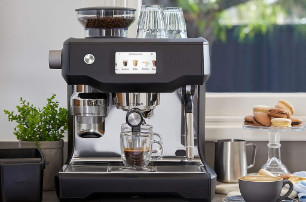Answer with a single word or phrase: 
What is being displayed on the digital interface of the espresso machine?

Coffee settings